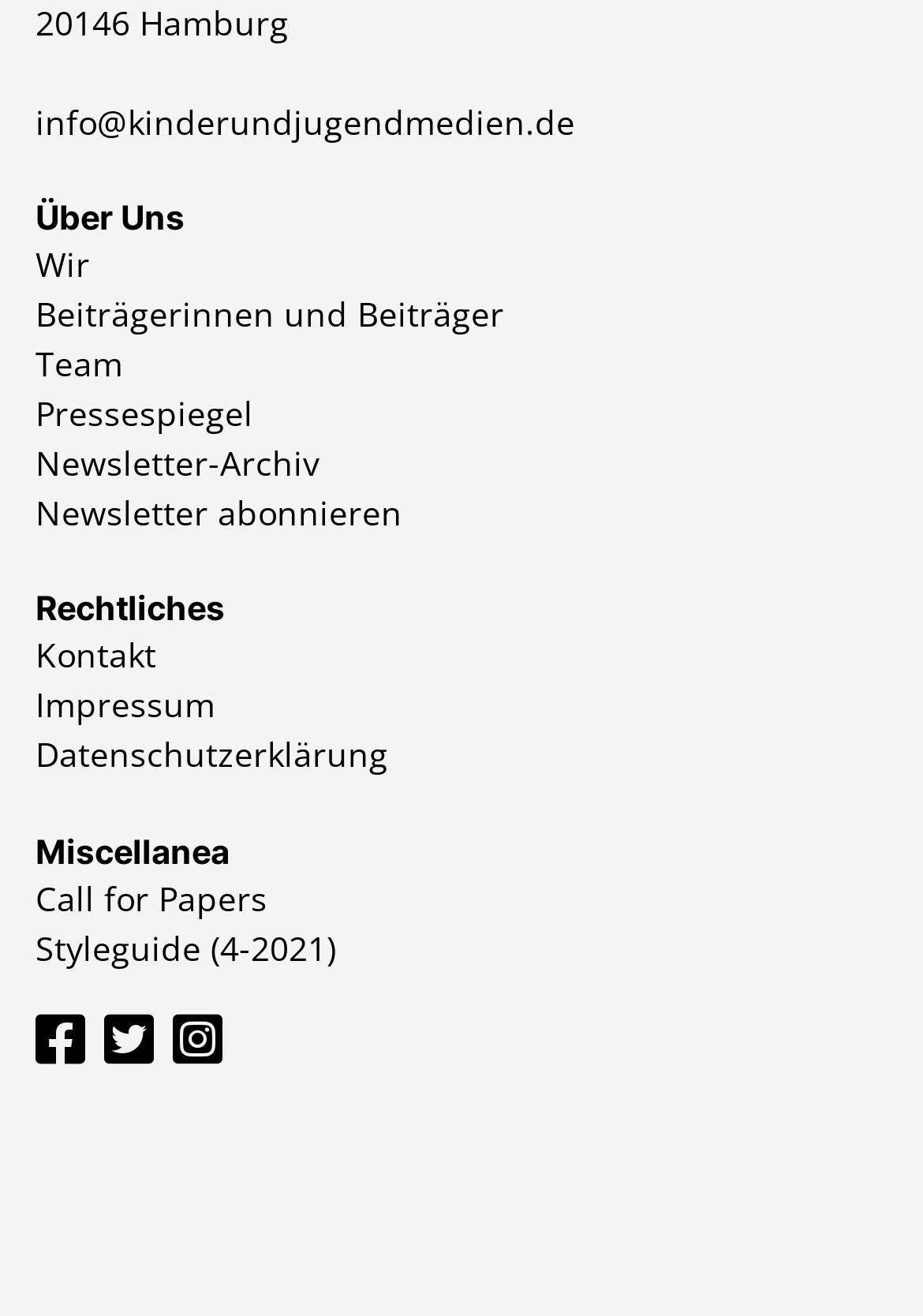Use the information in the screenshot to answer the question comprehensively: What is the second link under the 'Miscellanea' heading?

The 'Miscellanea' heading has two links underneath it, and the second one is 'Styleguide (4-2021)'.